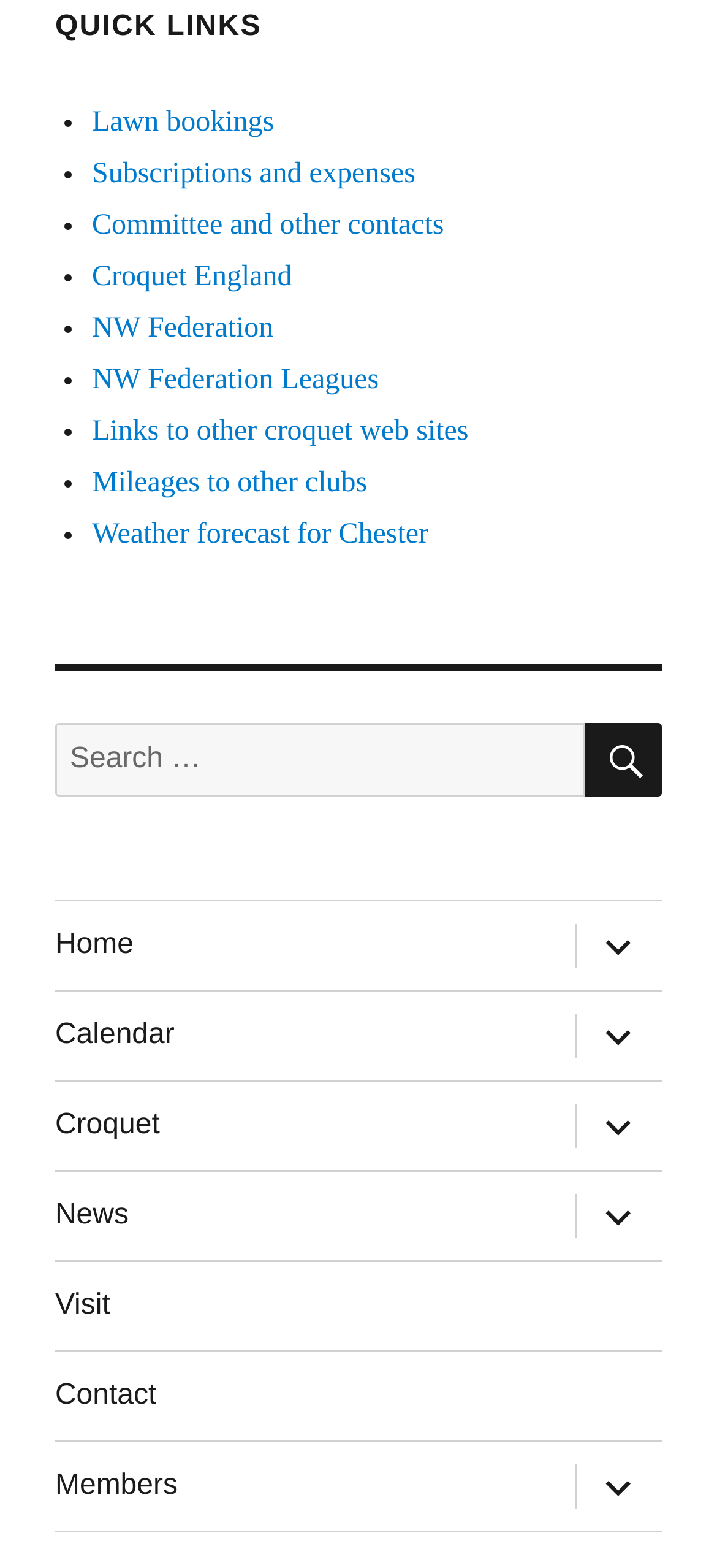Reply to the question below using a single word or brief phrase:
What is the purpose of the search box?

To search for something